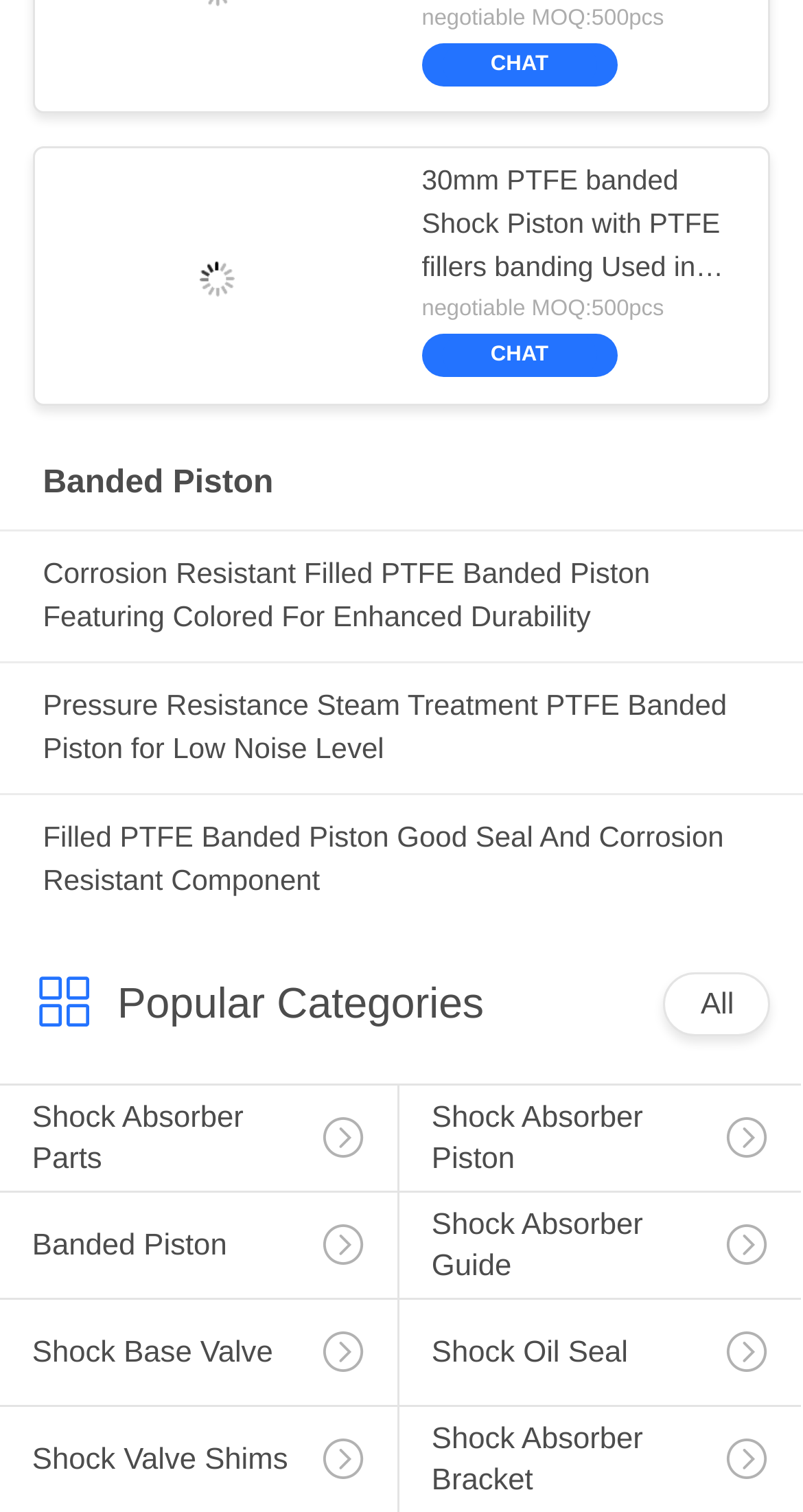Please provide the bounding box coordinates for the element that needs to be clicked to perform the instruction: "select All categories". The coordinates must consist of four float numbers between 0 and 1, formatted as [left, top, right, bottom].

[0.873, 0.654, 0.914, 0.675]